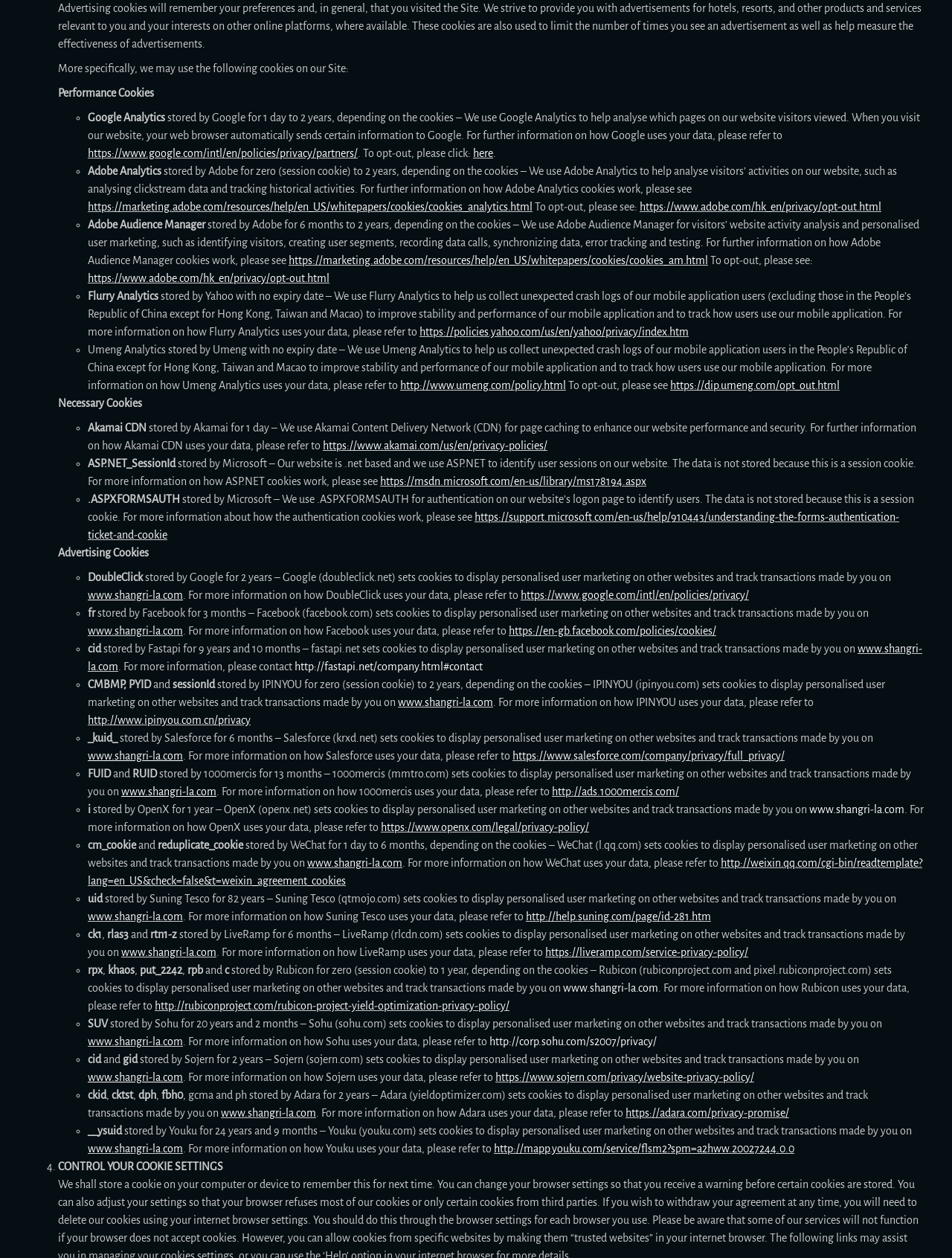Please provide a one-word or phrase answer to the question: 
What is the purpose of Flurry Analytics?

To improve stability and performance of our mobile application